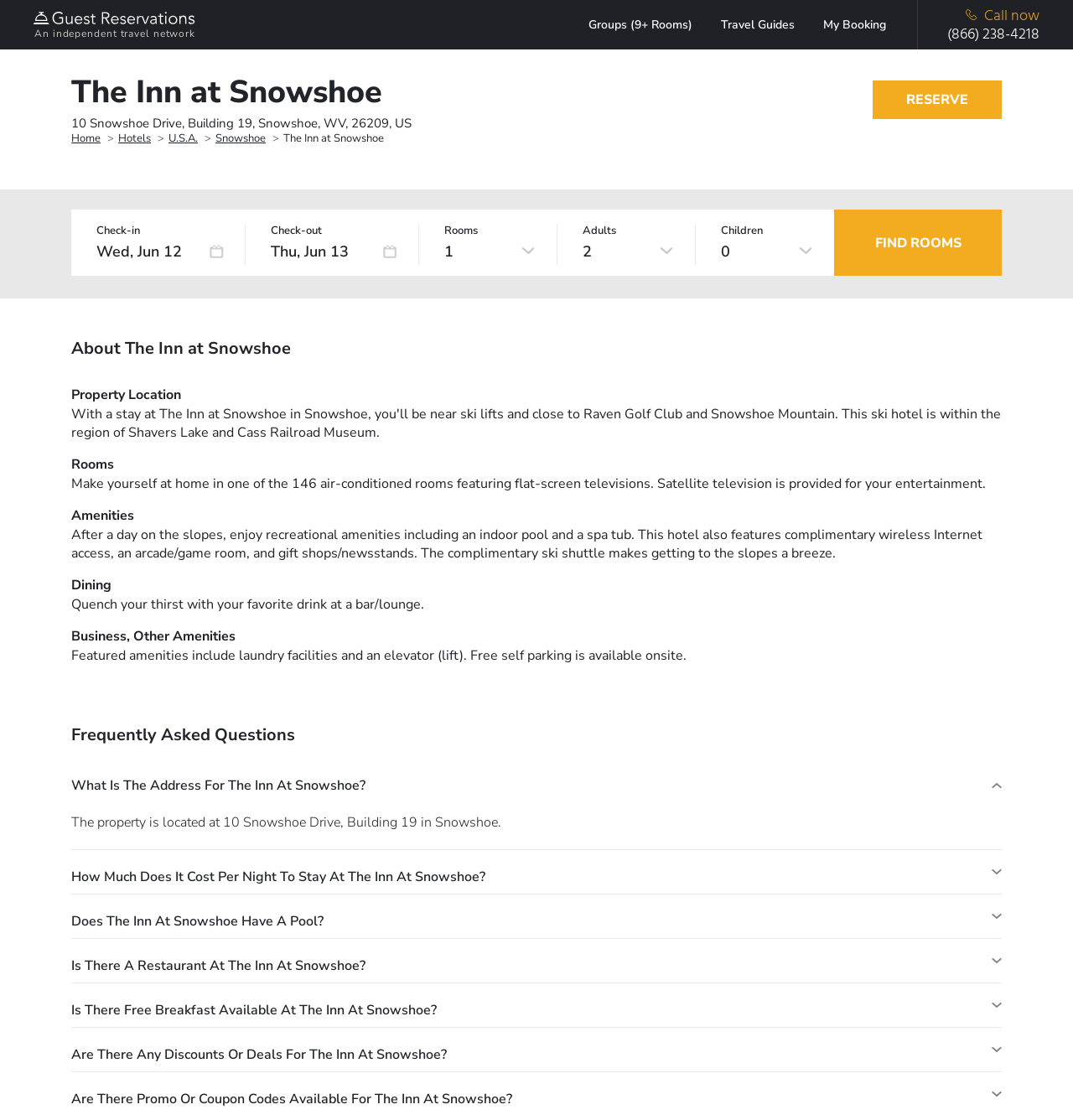What is the address of The Inn at Snowshoe?
Refer to the image and give a detailed answer to the question.

I found the address by looking at the static text element that says '10 Snowshoe Drive, Building 19, Snowshoe, WV, 26209, US' which is located below the heading 'The Inn at Snowshoe'.